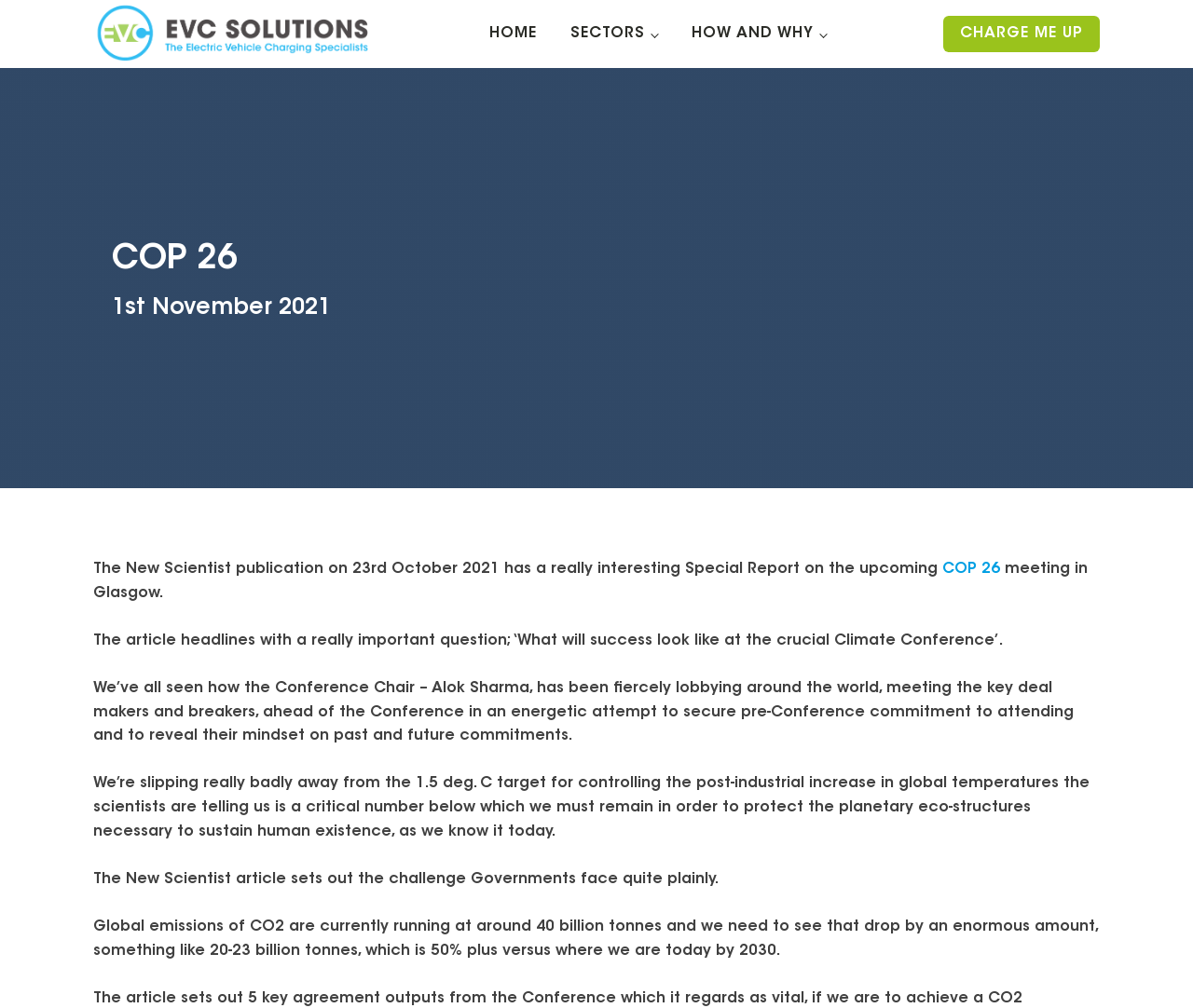Offer a thorough description of the webpage.

The webpage is about COP 26, a climate conference, and features a special report from the New Scientist publication. At the top left corner, there is a logo of EVC Solutions, an electric vehicle charge point installation specialist, which is also a link. Next to the logo, there are four links: "HOME", "SECTORS", "HOW AND WHY", and "CHARGE ME UP", aligned horizontally.

Below the links, there is a heading "COP 26" followed by a date "1st November 2021". The main content of the webpage is a series of paragraphs discussing the upcoming COP 26 meeting in Glasgow. The text summarizes an article from the New Scientist publication, which raises an important question about what success would look like at the climate conference. The article highlights the efforts of the Conference Chair, Alok Sharma, to secure commitments from key deal makers and breakers ahead of the conference.

The text also discusses the urgent need to reduce global emissions of CO2, which are currently running at around 40 billion tonnes, and need to drop by 50% or more by 2030. The article sets out the challenge governments face in achieving this goal. Overall, the webpage provides an informative summary of the COP 26 meeting and its significance in addressing climate change.